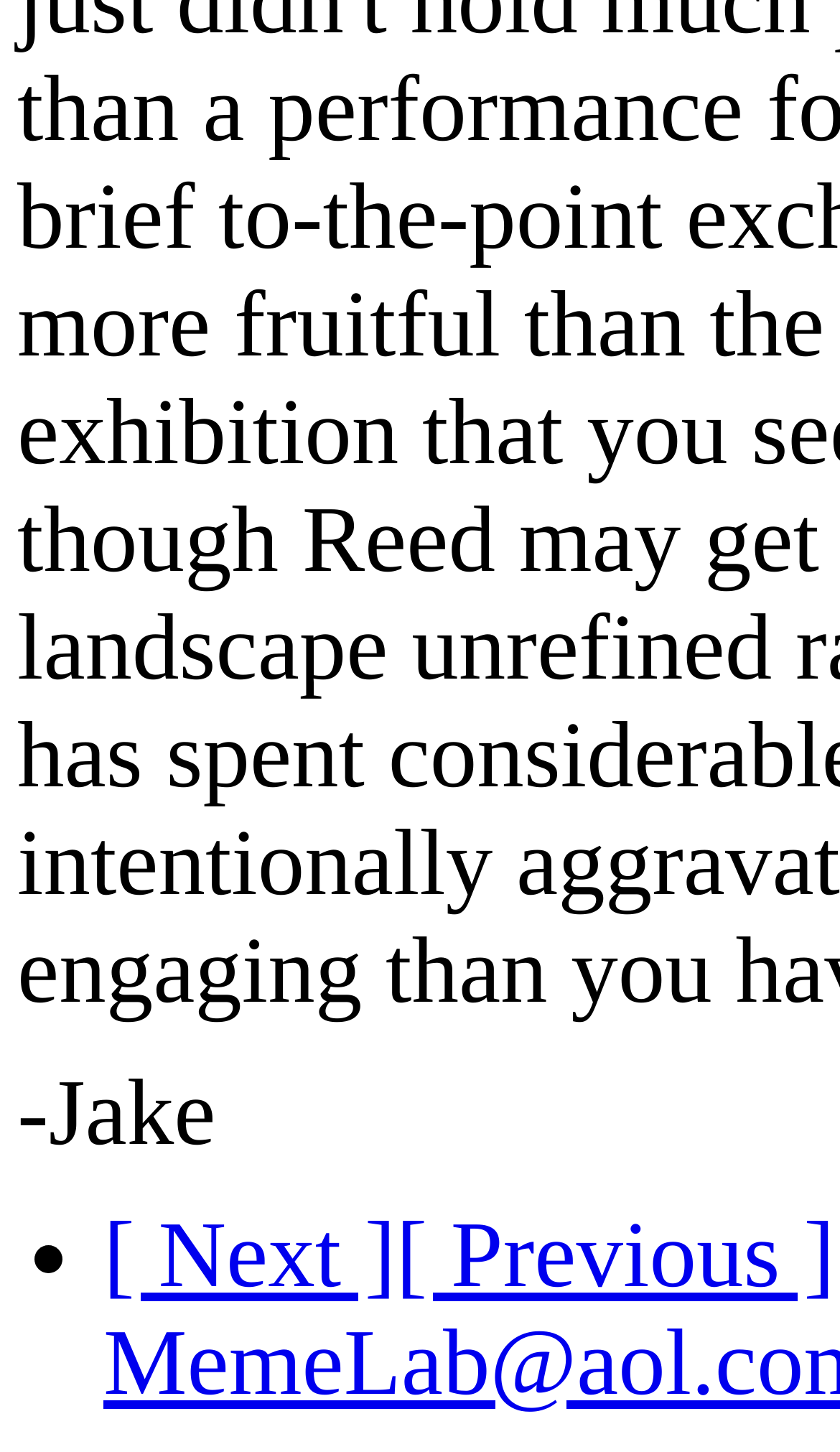Please locate the UI element described by "[ Previous ]" and provide its bounding box coordinates.

[0.471, 0.83, 0.994, 0.901]